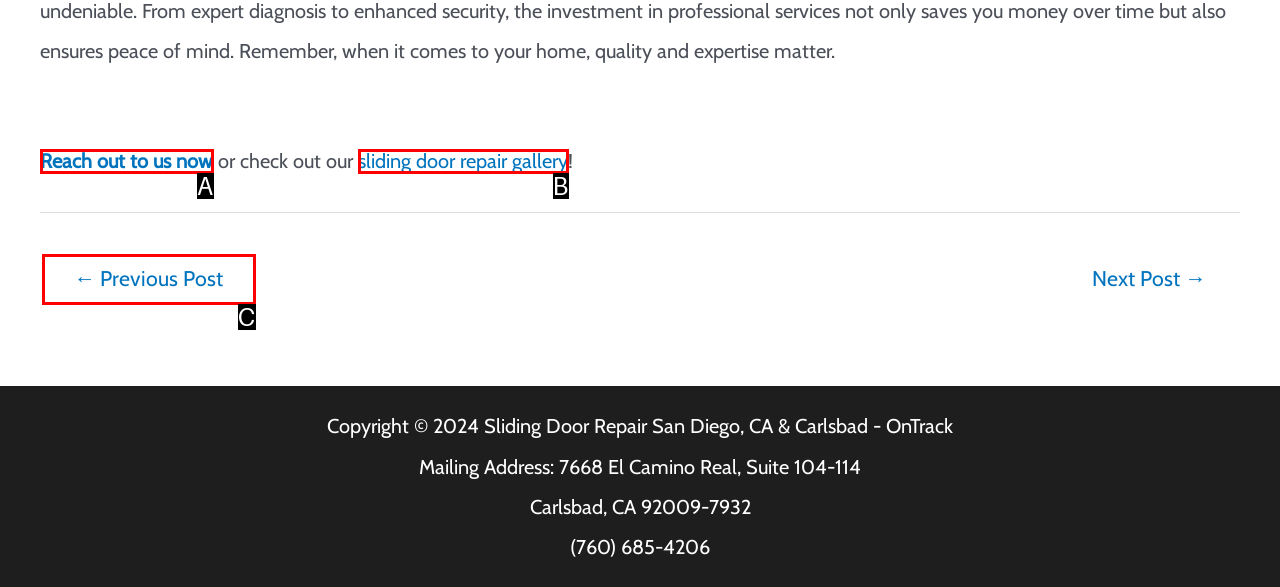Select the letter that aligns with the description: Reach out to us now. Answer with the letter of the selected option directly.

A